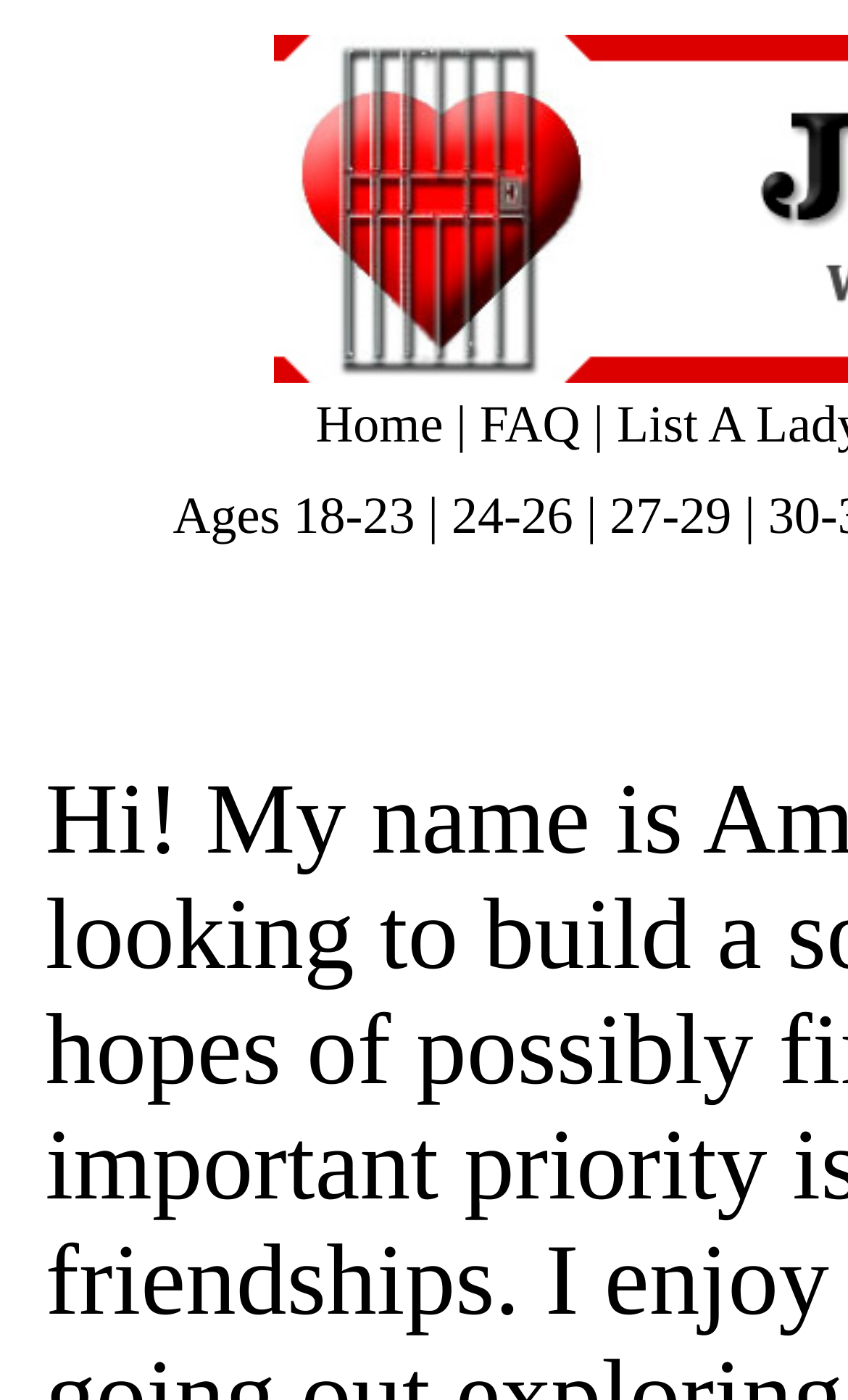Refer to the element description 24-26 and identify the corresponding bounding box in the screenshot. Format the coordinates as (top-left x, top-left y, bottom-right x, bottom-right y) with values in the range of 0 to 1.

[0.532, 0.35, 0.676, 0.39]